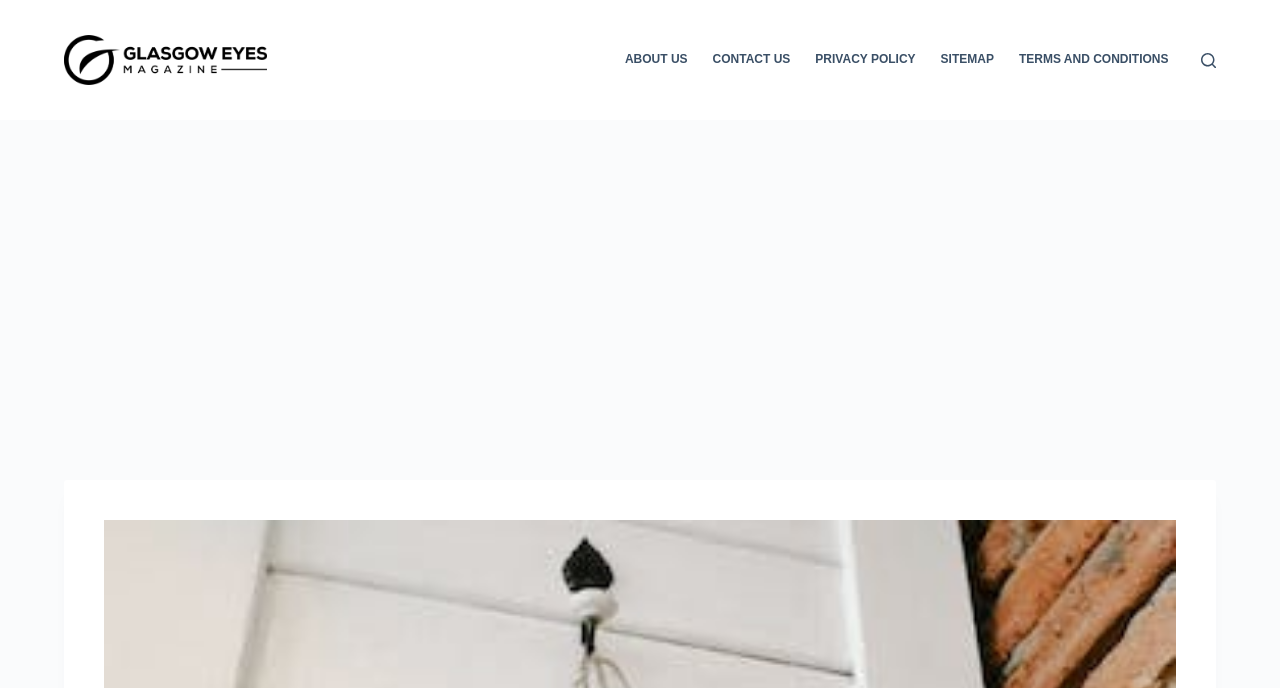Please identify the bounding box coordinates of where to click in order to follow the instruction: "skip to content".

[0.0, 0.0, 0.031, 0.029]